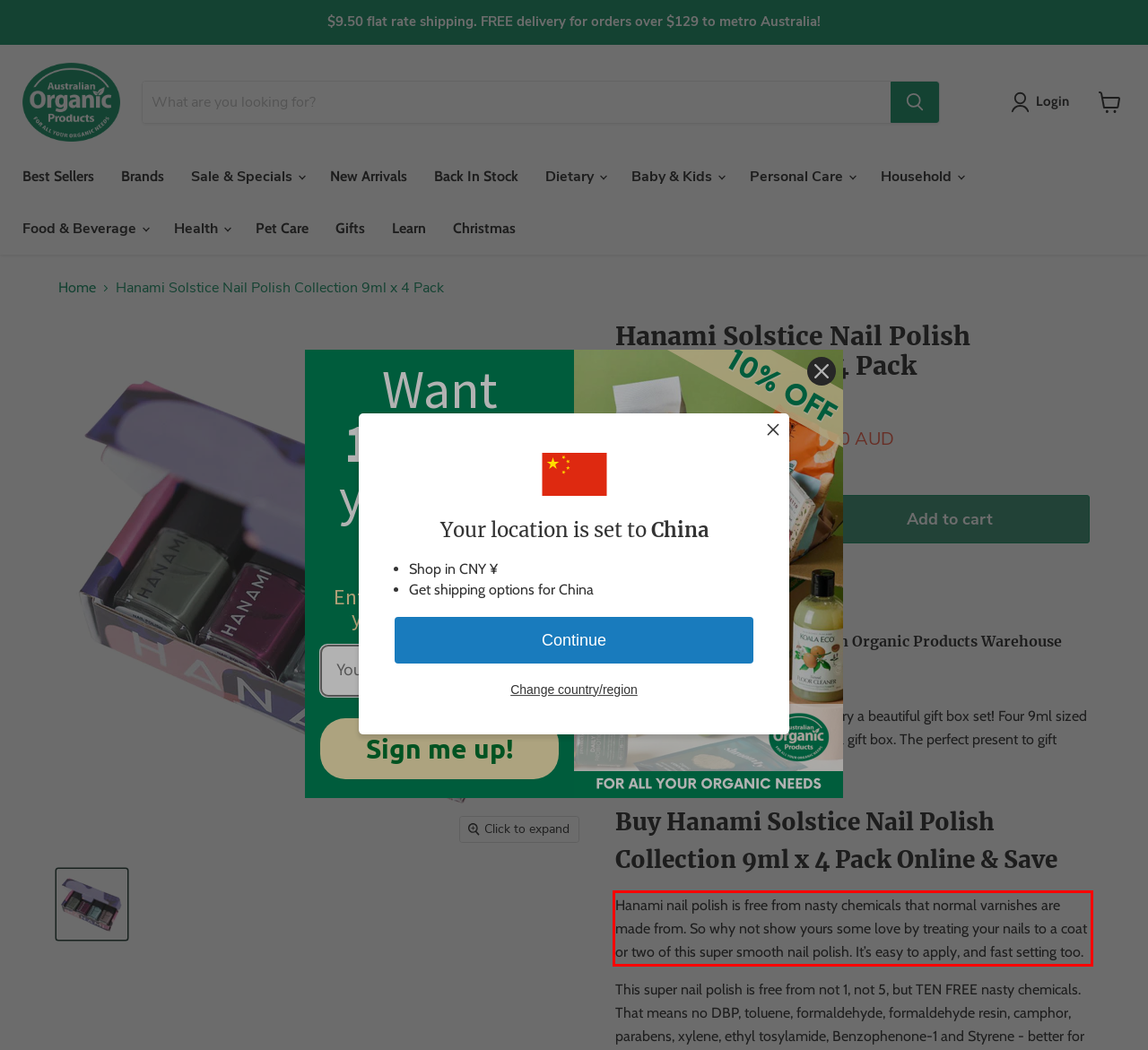Identify and transcribe the text content enclosed by the red bounding box in the given screenshot.

Hanami nail polish is free from nasty chemicals that normal varnishes are made from. So why not show yours some love by treating your nails to a coat or two of this super smooth nail polish. It’s easy to apply, and fast setting too.